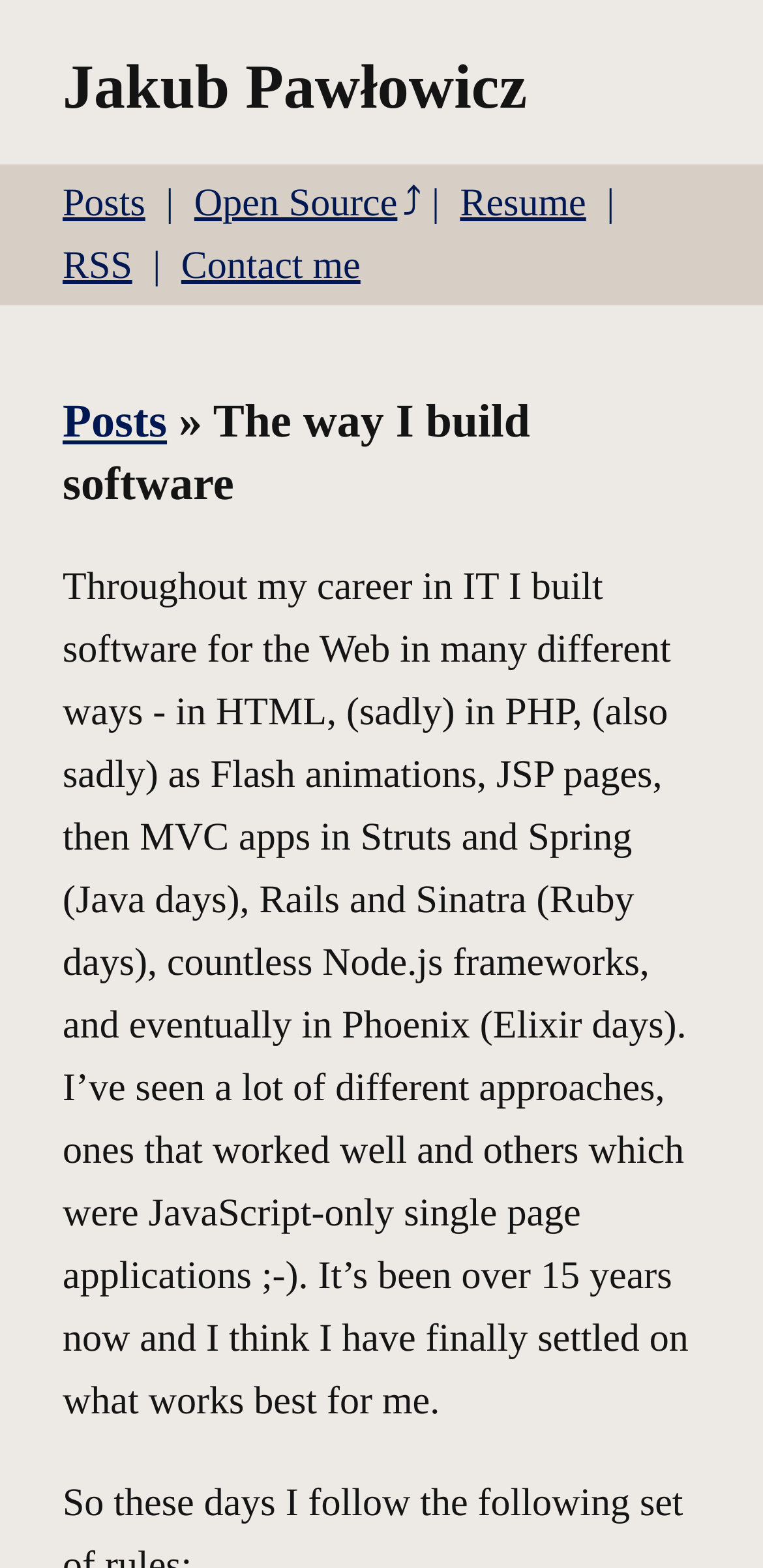Please specify the bounding box coordinates in the format (top-left x, top-left y, bottom-right x, bottom-right y), with values ranging from 0 to 1. Identify the bounding box for the UI component described as follows: Open Source

[0.255, 0.116, 0.59, 0.144]